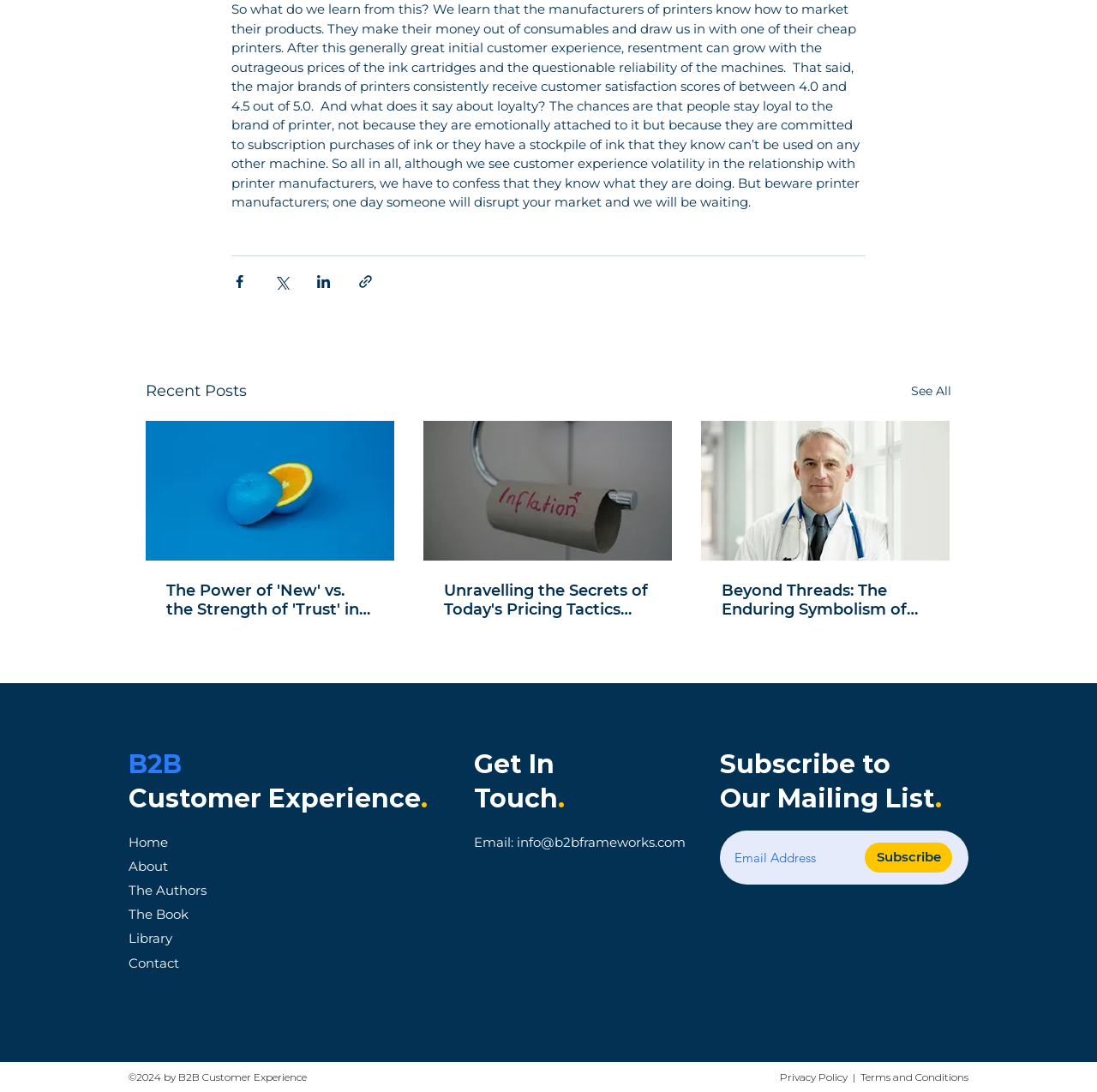What is the copyright year of the webpage?
Use the information from the image to give a detailed answer to the question.

The copyright information at the bottom of the webpage states '©2024 by B2B Customer Experience', indicating that the copyright year is 2024.